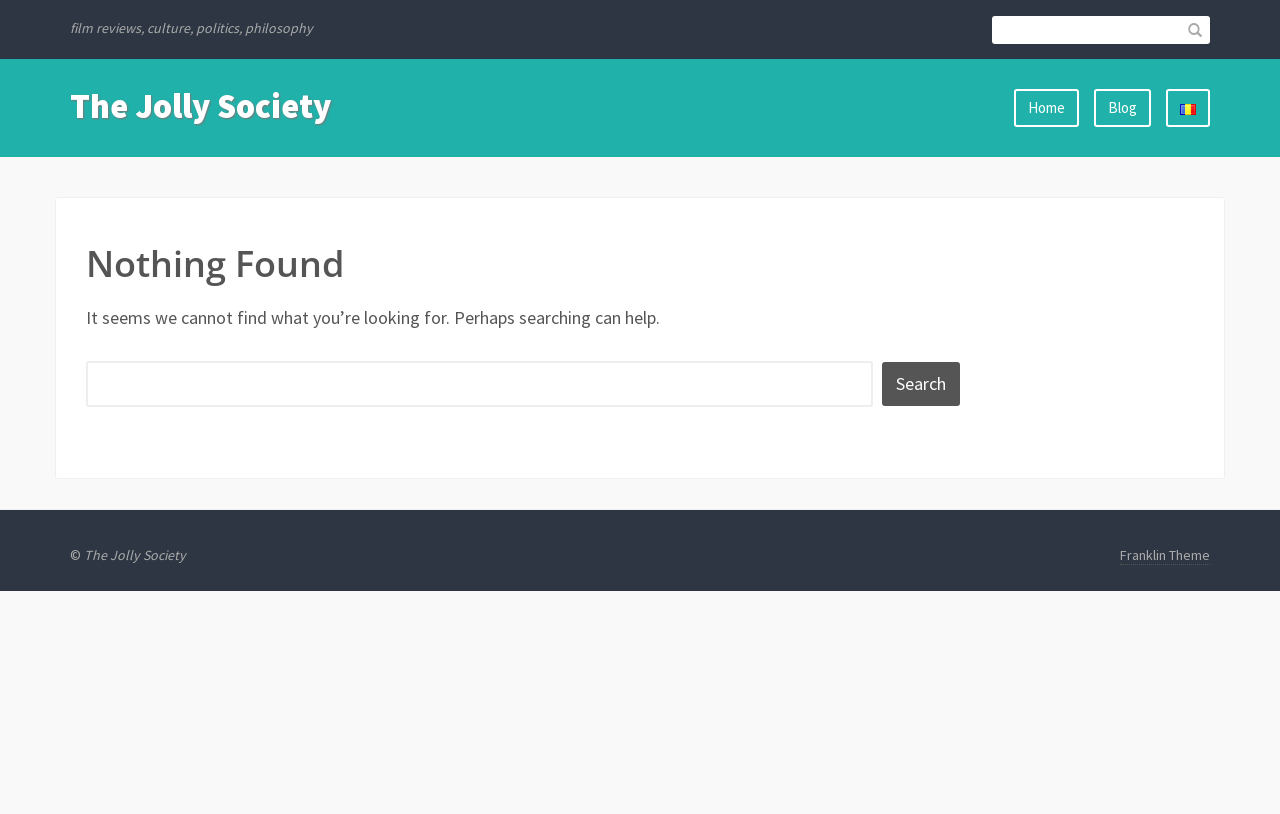Please identify the bounding box coordinates of the clickable area that will allow you to execute the instruction: "go to home page".

[0.792, 0.109, 0.843, 0.156]